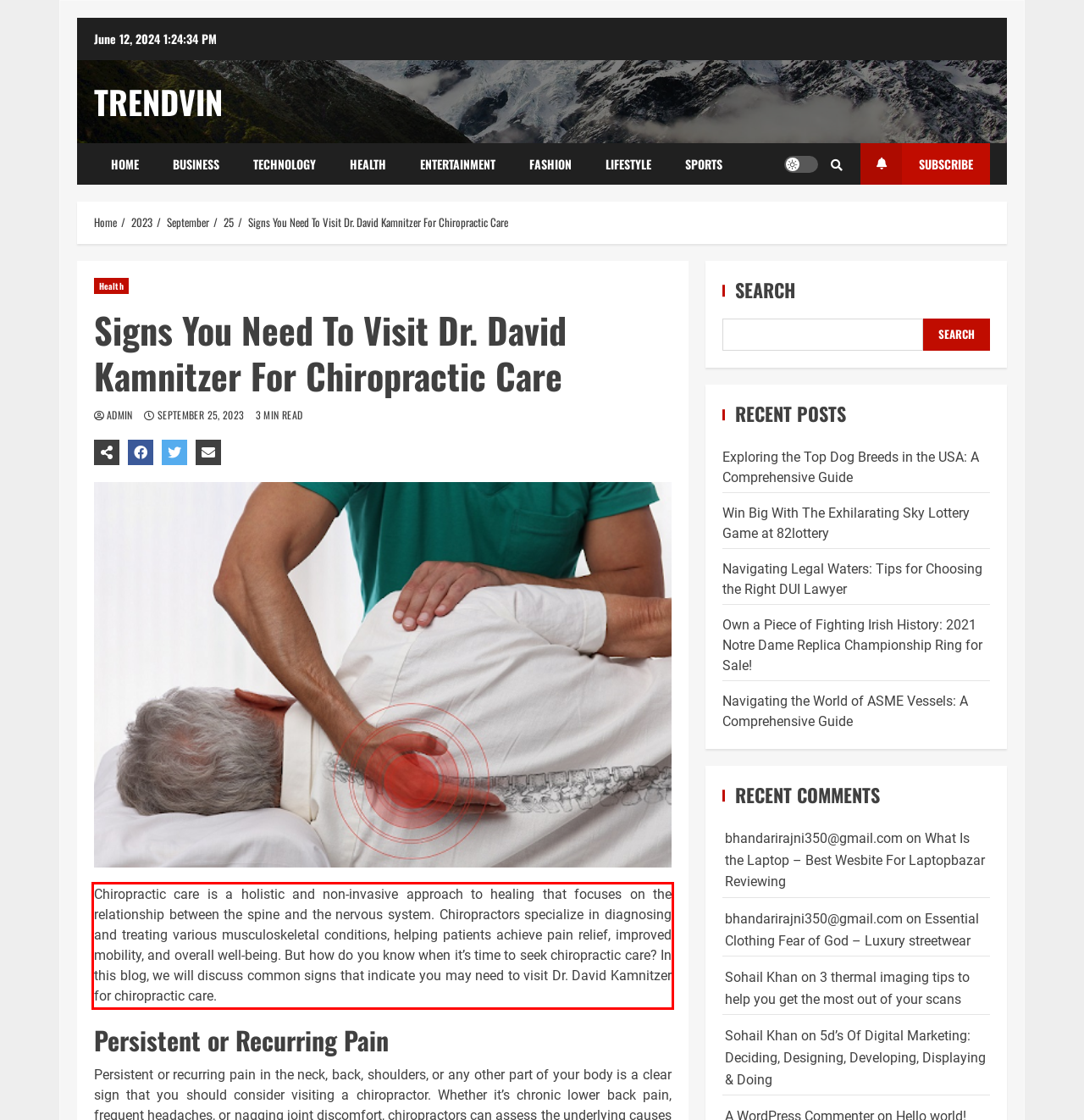You are provided with a webpage screenshot that includes a red rectangle bounding box. Extract the text content from within the bounding box using OCR.

Chiropractic care is a holistic and non-invasive approach to healing that focuses on the relationship between the spine and the nervous system. Chiropractors specialize in diagnosing and treating various musculoskeletal conditions, helping patients achieve pain relief, improved mobility, and overall well-being. But how do you know when it’s time to seek chiropractic care? In this blog, we will discuss common signs that indicate you may need to visit Dr. David Kamnitzer for chiropractic care.